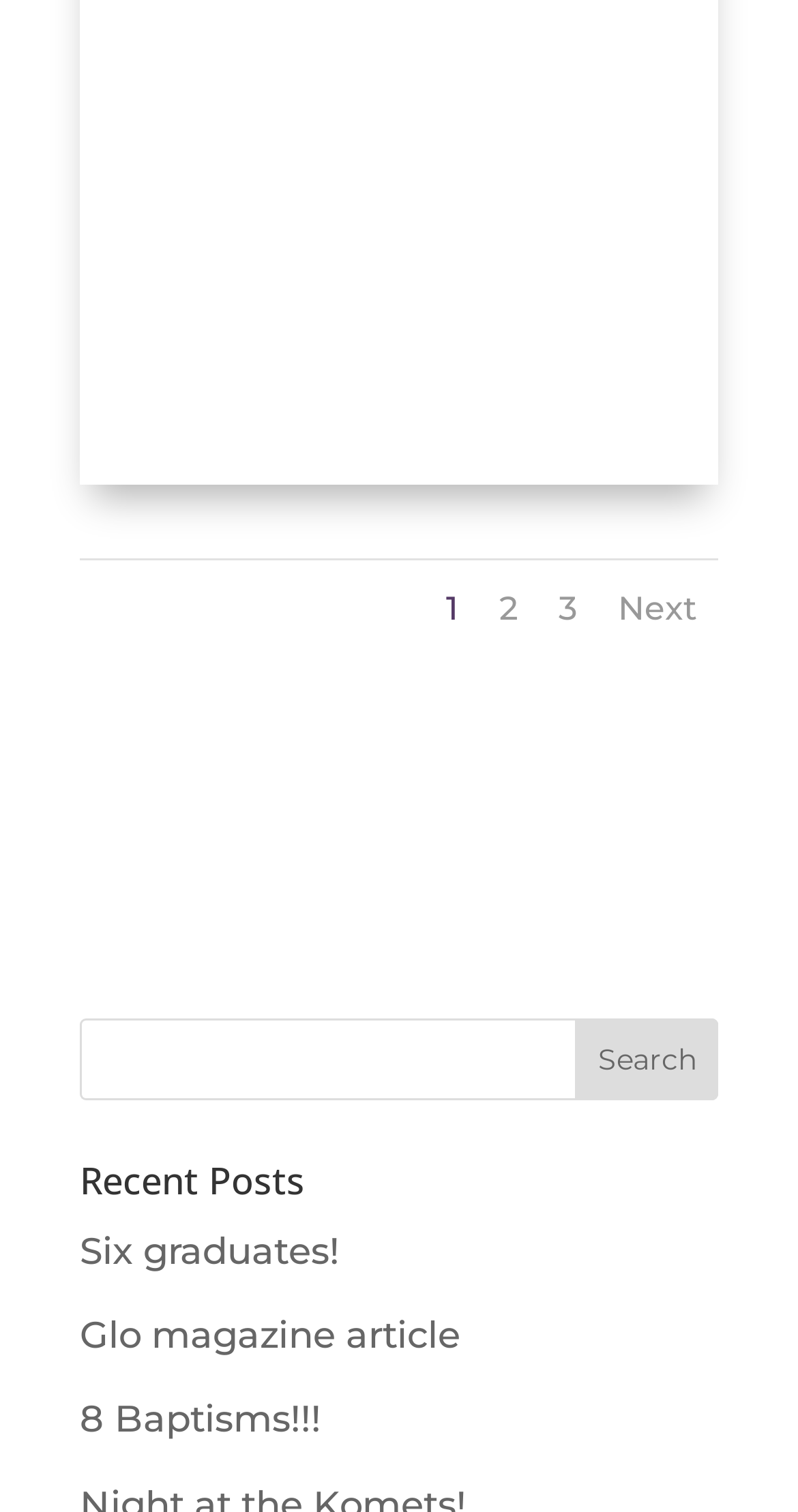Could you locate the bounding box coordinates for the section that should be clicked to accomplish this task: "Read the article about Trouble with Title IX".

None